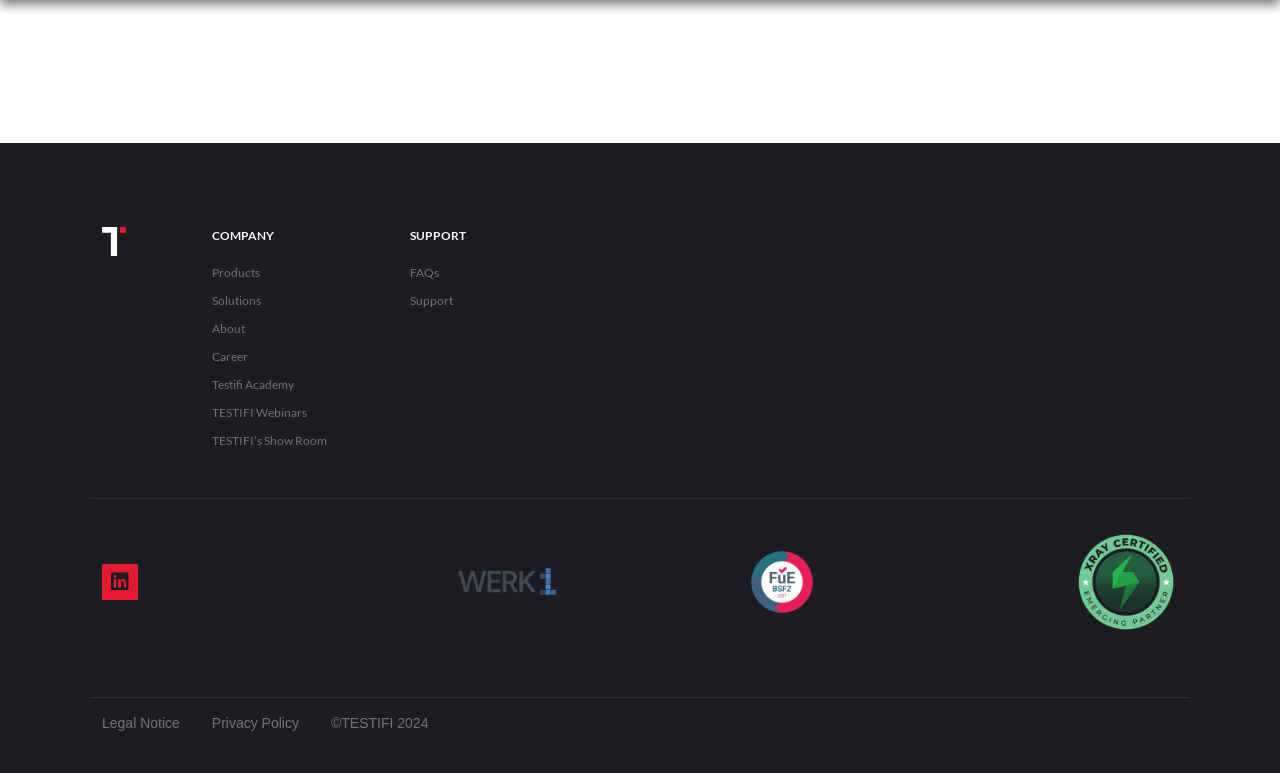Pinpoint the bounding box coordinates of the area that must be clicked to complete this instruction: "check Legal Notice".

[0.08, 0.922, 0.14, 0.948]